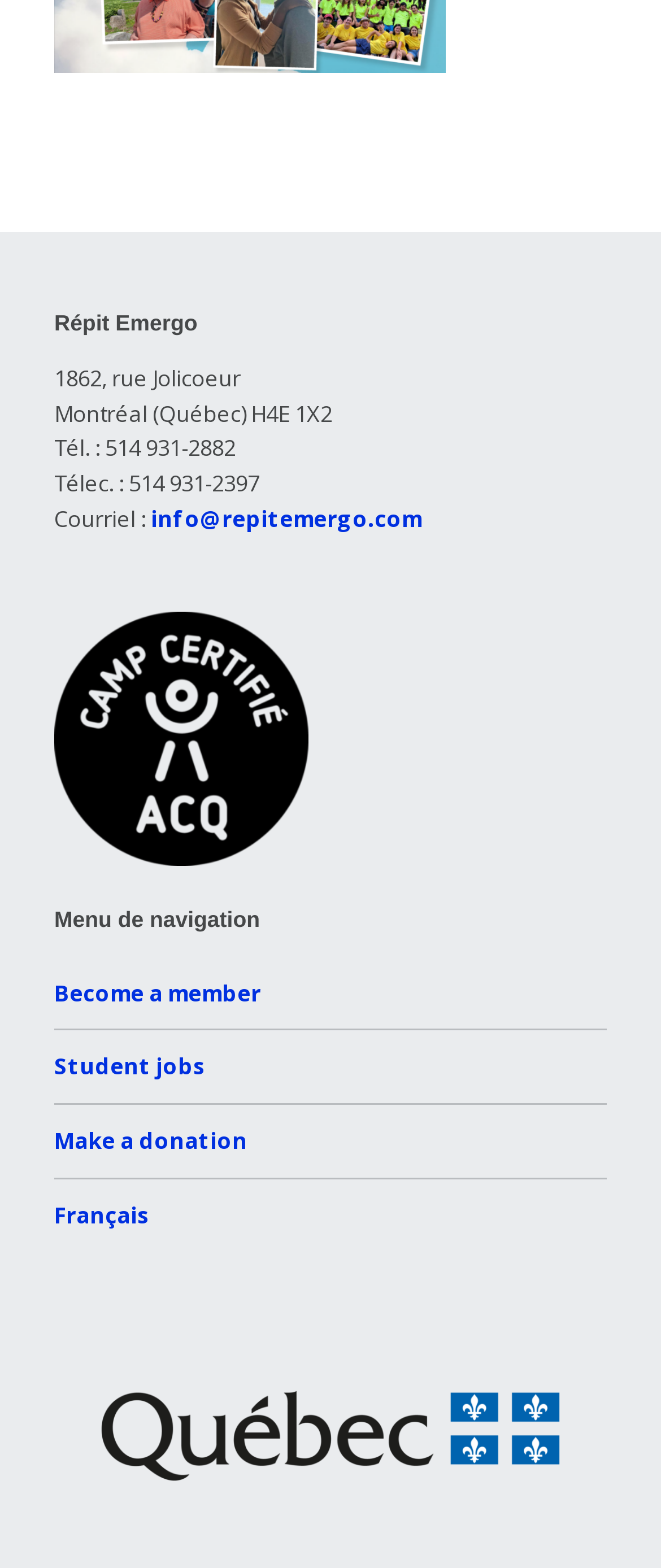Using the provided element description: "Français", identify the bounding box coordinates. The coordinates should be four floats between 0 and 1 in the order [left, top, right, bottom].

[0.082, 0.765, 0.226, 0.785]